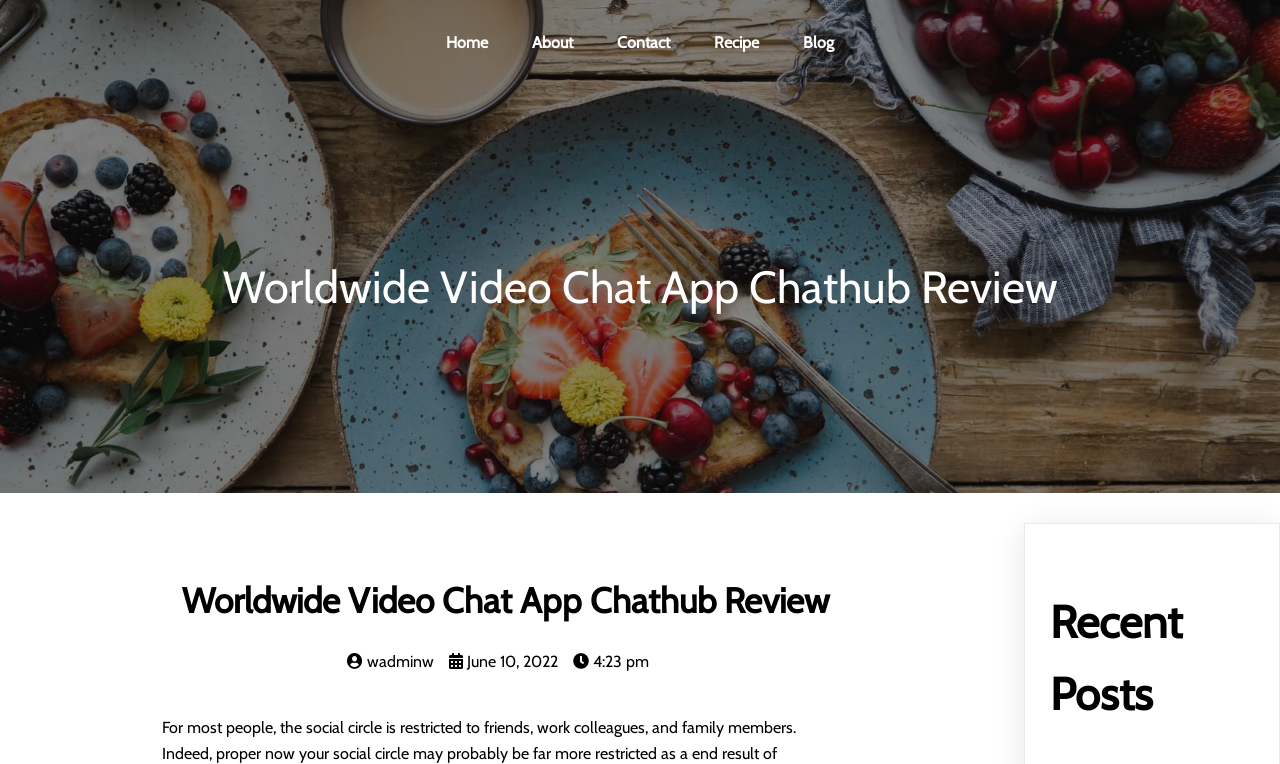Identify the bounding box coordinates necessary to click and complete the given instruction: "visit about page".

[0.4, 0.033, 0.463, 0.079]